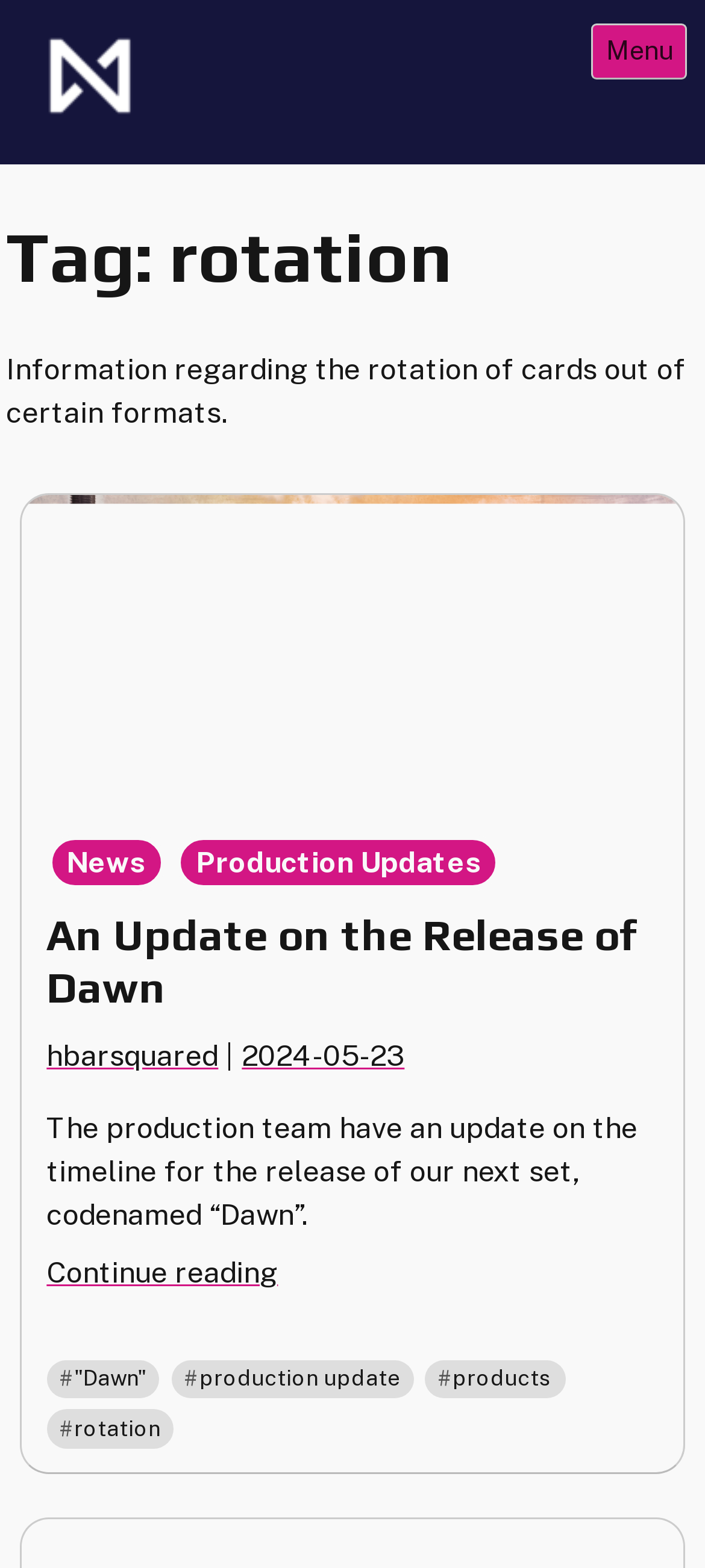Find and provide the bounding box coordinates for the UI element described with: "production update".

[0.243, 0.867, 0.586, 0.892]